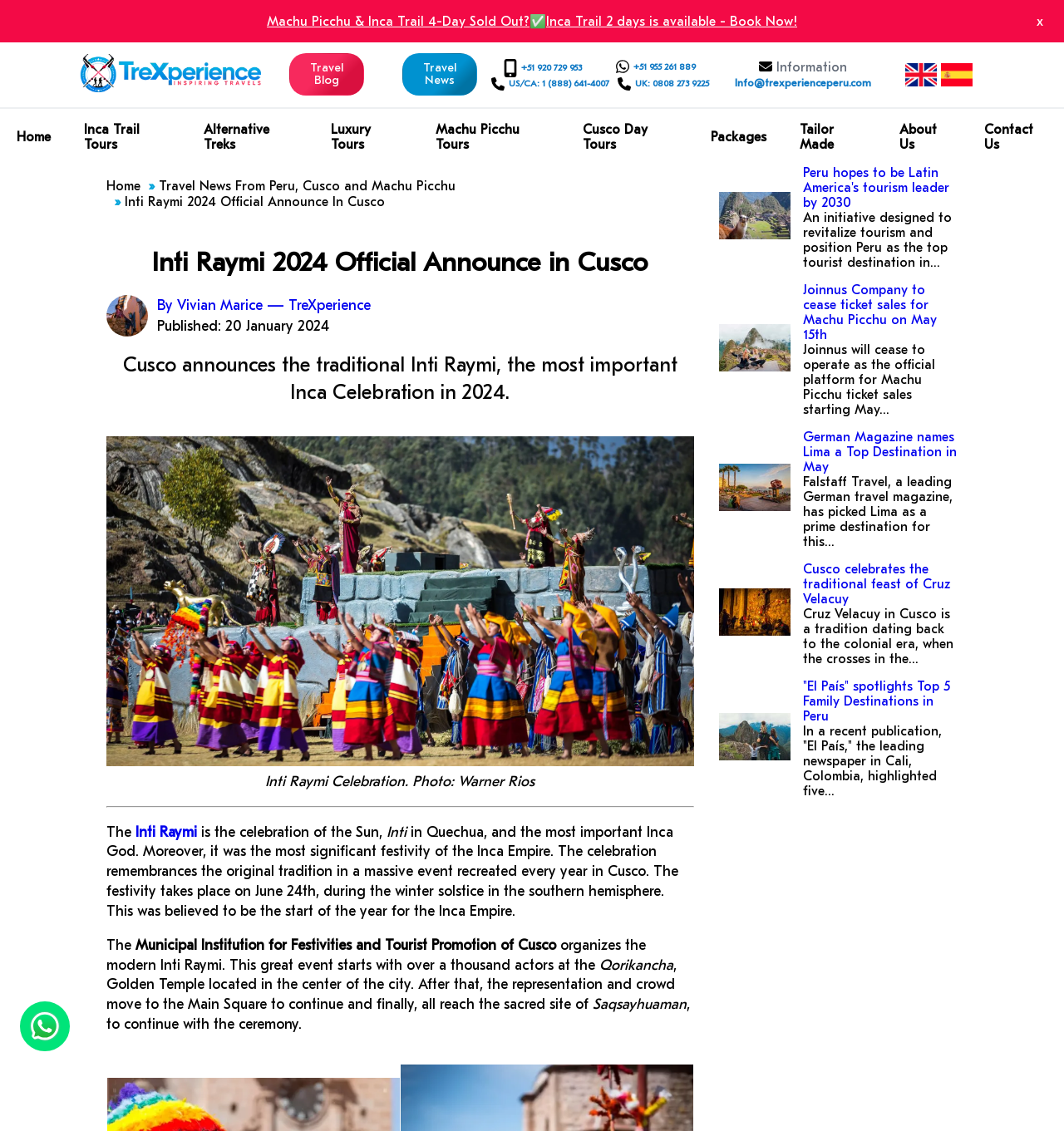Identify the bounding box coordinates for the element you need to click to achieve the following task: "Click the 'Machu Picchu & Inca Trail 4-Day Sold Out? Inca Trail 2 days is available - Book Now!' link". Provide the bounding box coordinates as four float numbers between 0 and 1, in the form [left, top, right, bottom].

[0.251, 0.012, 0.749, 0.026]